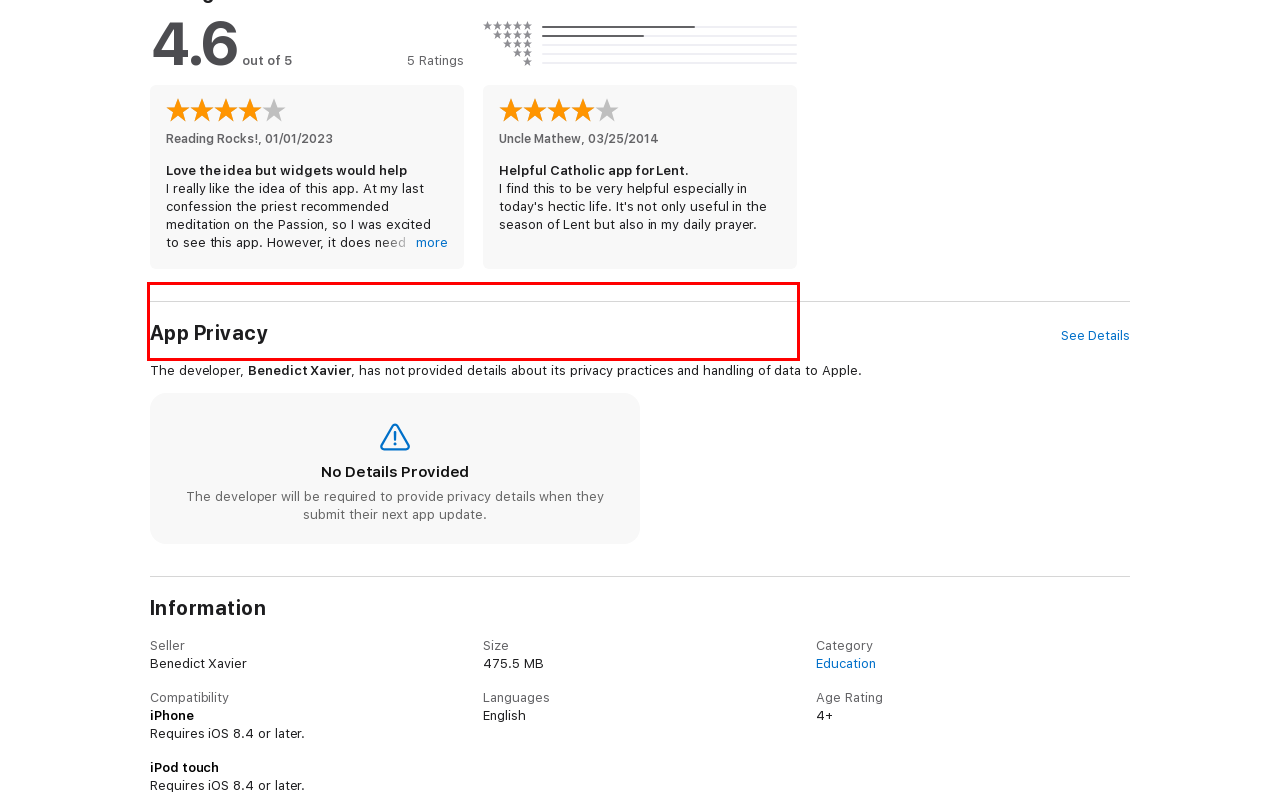There is a UI element on the webpage screenshot marked by a red bounding box. Extract and generate the text content from within this red box.

Each meditation presents the user (based on user’s local time) with the respective passion image. Each image has a corresponding reflection, response and suggested prayer intentions. While the user is encouraged to pray for their own personal intentions, some common intentions are recommended as a sign of our unity, for the body of Christ worldwide.